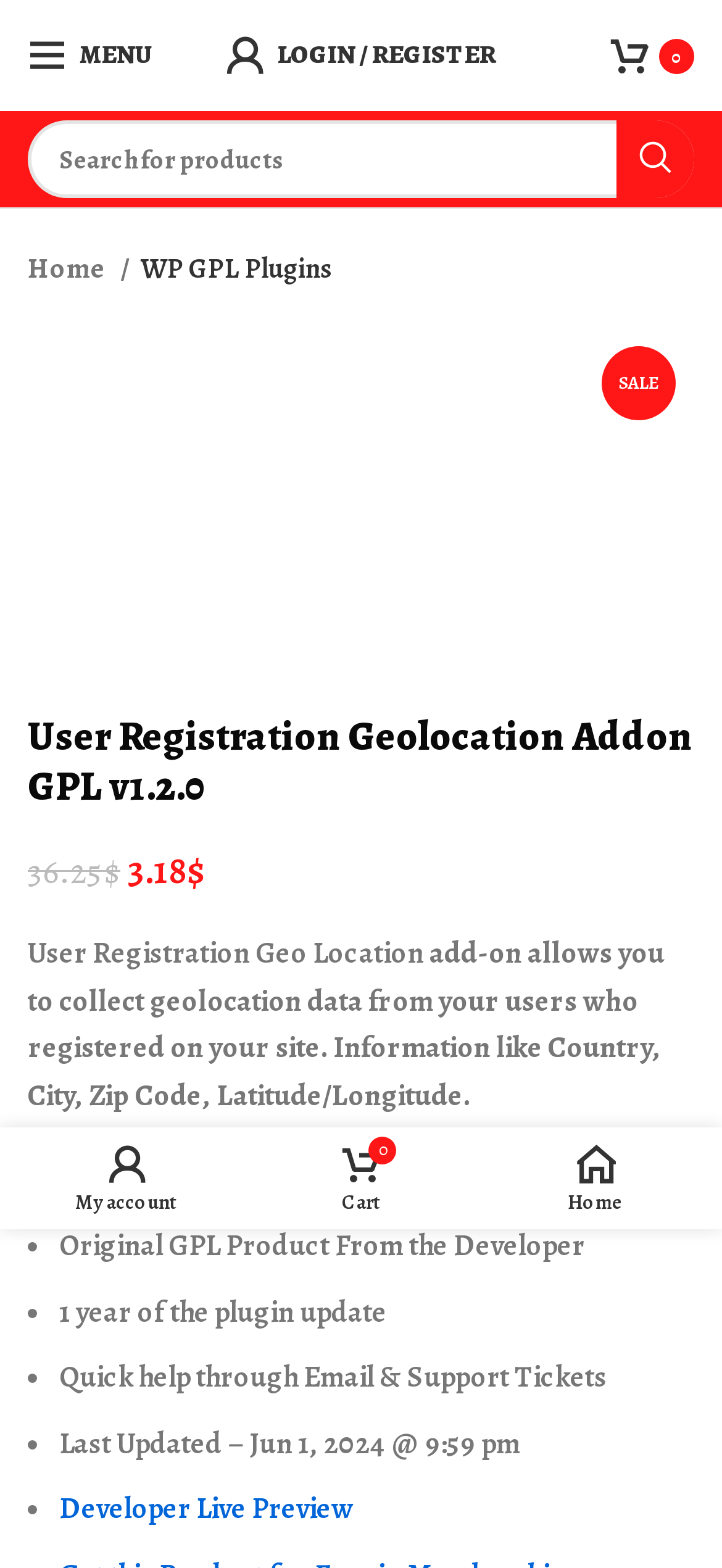Give an in-depth explanation of the webpage layout and content.

The webpage is about the "User Registration Geolocation Addon GPL v1.2.0" plugin. At the top left, there is a mobile menu link and a "MENU" text. Next to it, there is a "LOGIN / REGISTER" link and a cart icon with a "0" badge. A search bar is located at the top center, with a "SEARCH" button on the right.

Below the search bar, there is a breadcrumb navigation menu with links to "Home" and "WP GPL Plugins". A "SALE" text is displayed prominently on the top right.

The main content area features a large image of the plugin, with a link to "User Registration Geolocation Addon v1.0.1 GPL" below it. The plugin's title, "User Registration Geolocation Addon GPL v1.2.0", is displayed in a heading above the image.

The plugin's description is provided in a block of text, explaining that it allows collecting geolocation data from users who registered on the site, including country, city, zip code, latitude, and longitude.

Below the description, there are several bullet points highlighting the plugin's features, including unlimited website usage, original GPL product from the developer, one year of plugin updates, quick help through email and support tickets, and last updated information.

On the right side, there is a section with buttons to adjust the product quantity, and an "ADD TO CART" button. Above it, there are links to "My account", "My cart", and "Home".

Overall, the webpage is focused on showcasing the features and benefits of the "User Registration Geolocation Addon GPL v1.2.0" plugin, with a prominent call-to-action to add it to the cart.